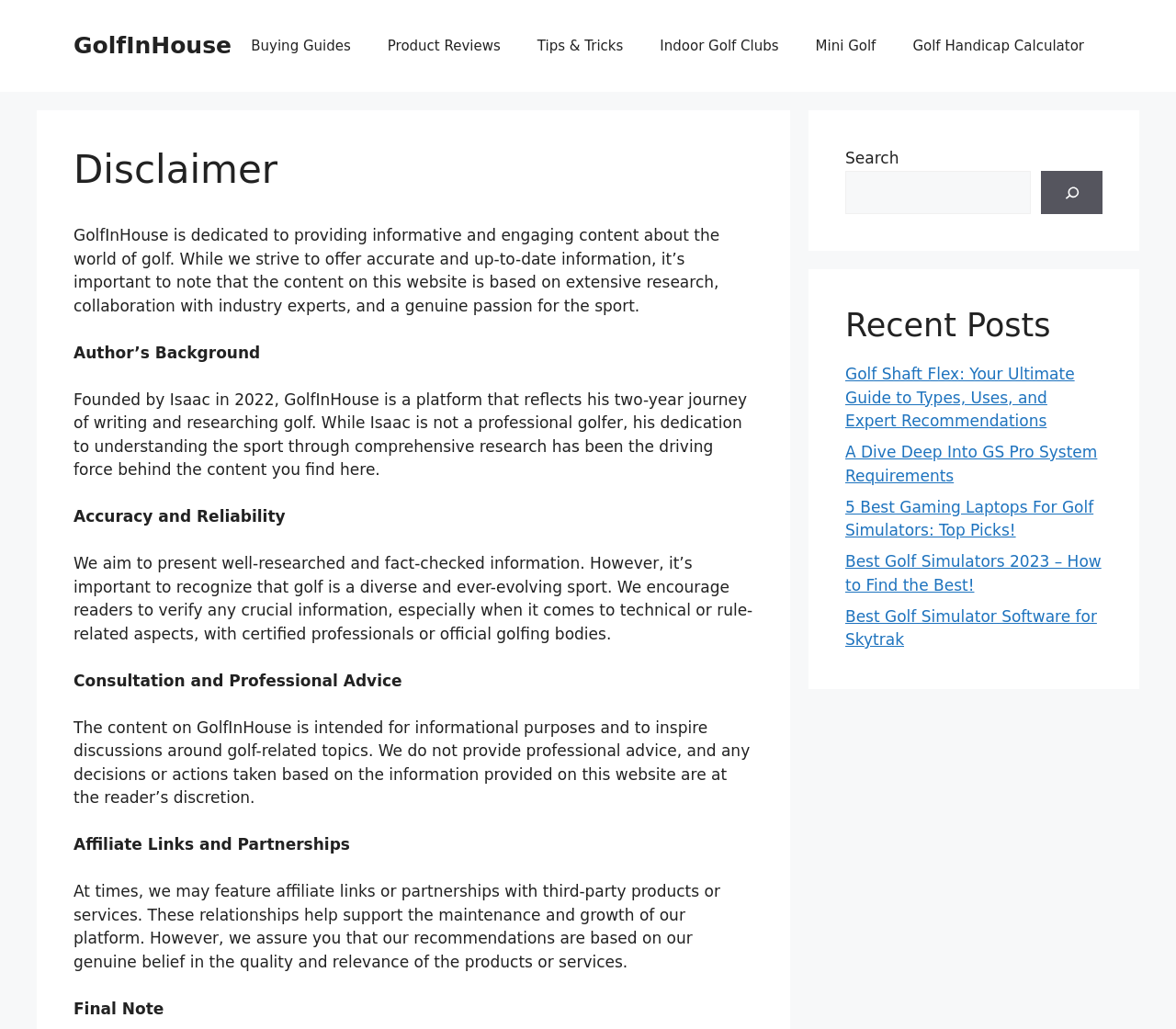What is the topic of the first recent post?
Based on the image, answer the question with a single word or brief phrase.

Golf Shaft Flex